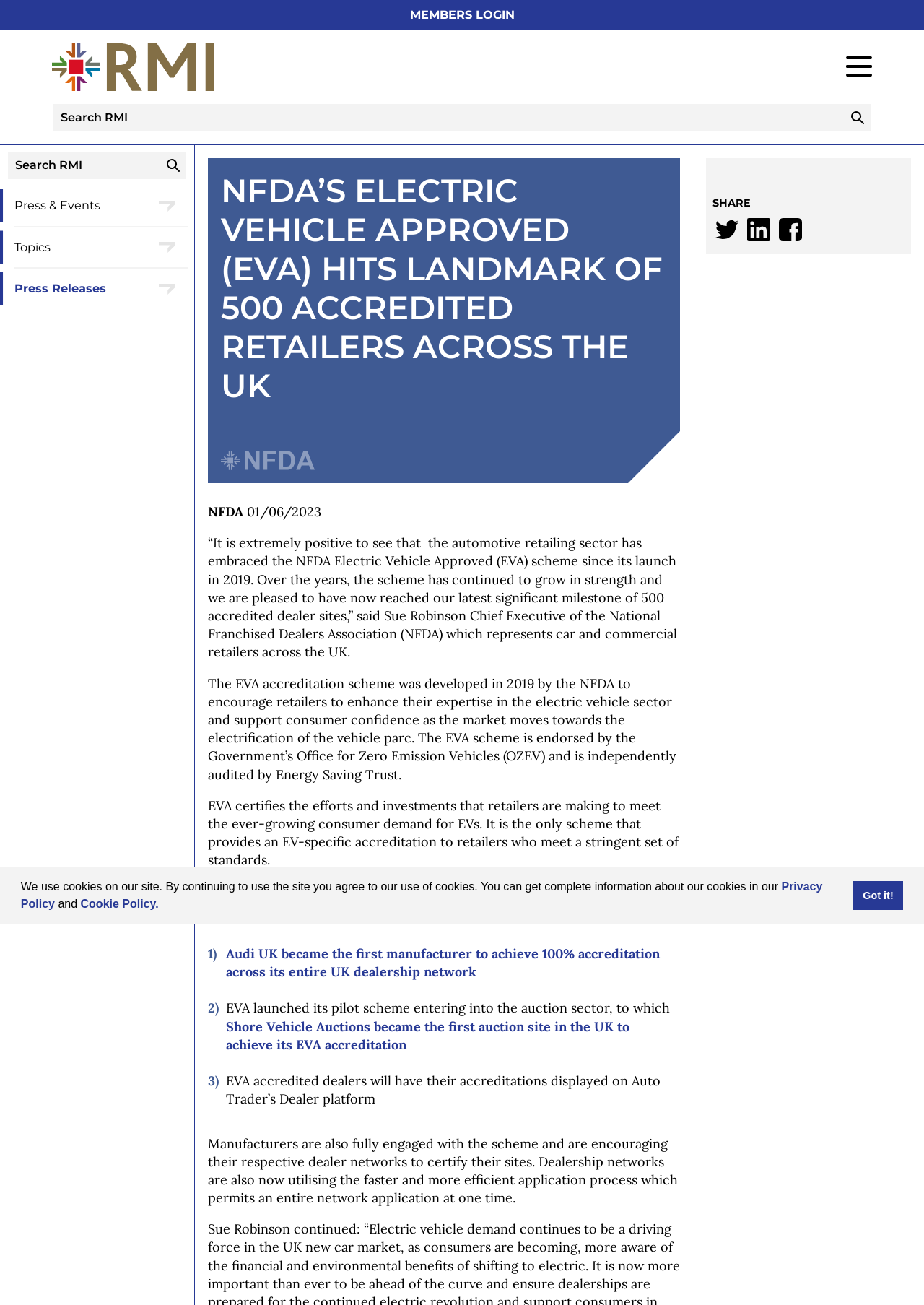Specify the bounding box coordinates of the area that needs to be clicked to achieve the following instruction: "Search for something".

[0.058, 0.08, 0.942, 0.101]